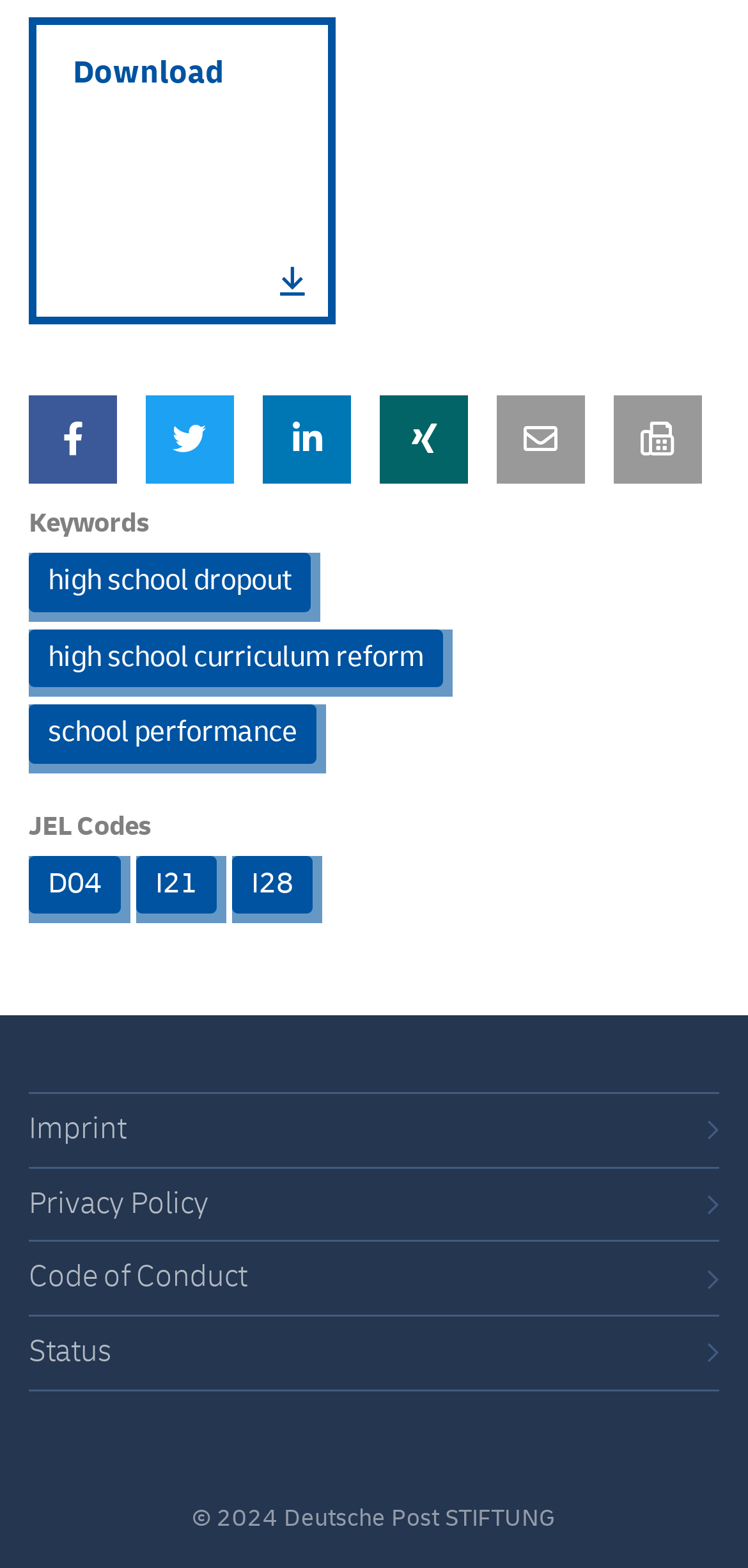Please locate the bounding box coordinates of the element that should be clicked to achieve the given instruction: "Go to imprint page".

[0.038, 0.71, 0.169, 0.732]